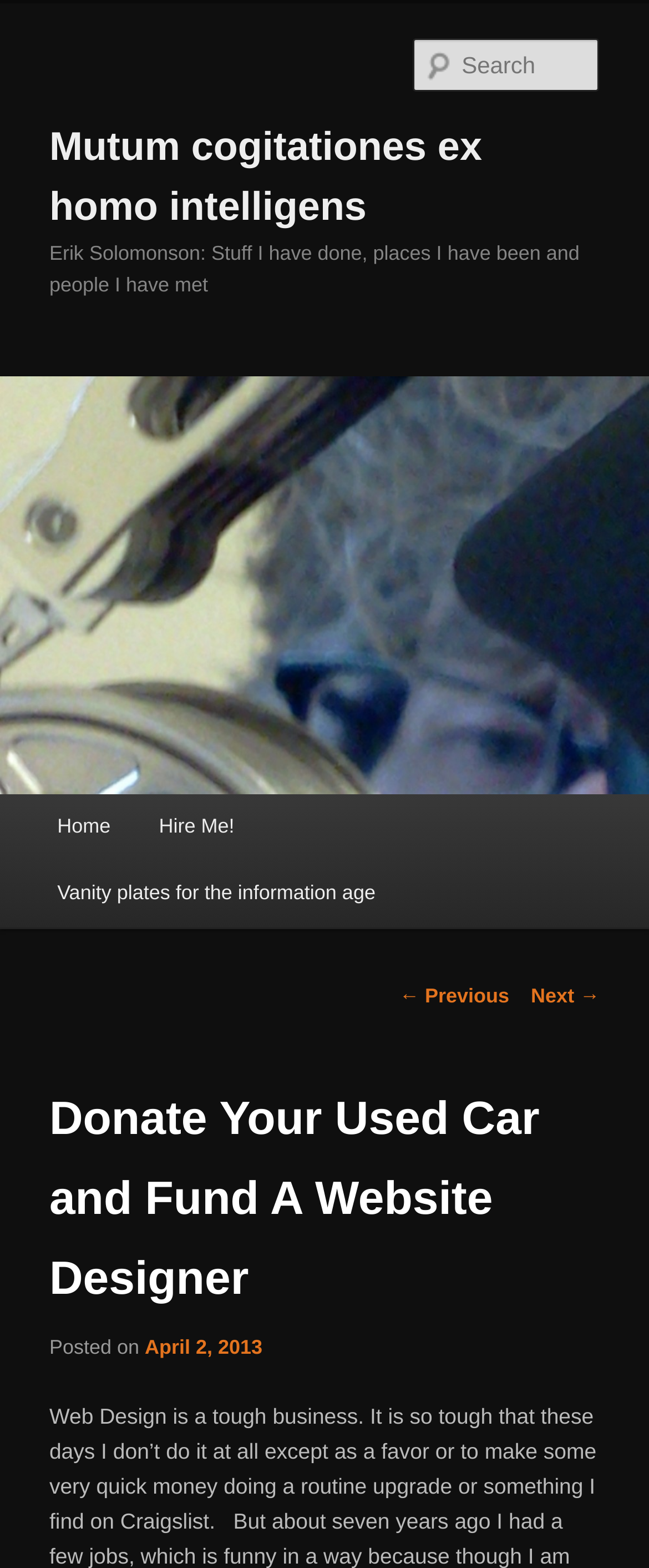Locate the bounding box coordinates of the area to click to fulfill this instruction: "Hire the website designer". The bounding box should be presented as four float numbers between 0 and 1, in the order [left, top, right, bottom].

[0.208, 0.507, 0.399, 0.549]